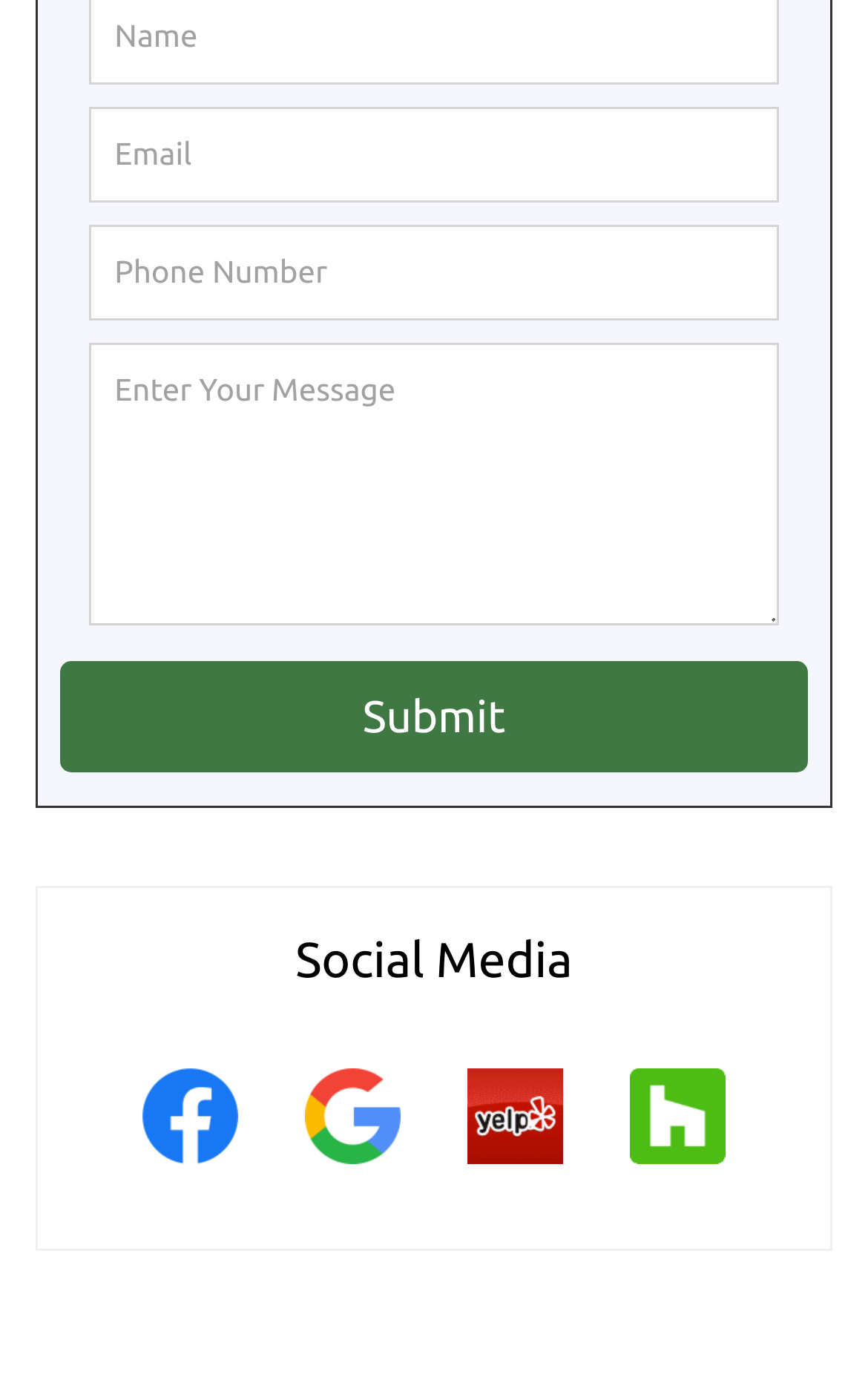Could you specify the bounding box coordinates for the clickable section to complete the following instruction: "Type your message"?

[0.104, 0.249, 0.896, 0.454]